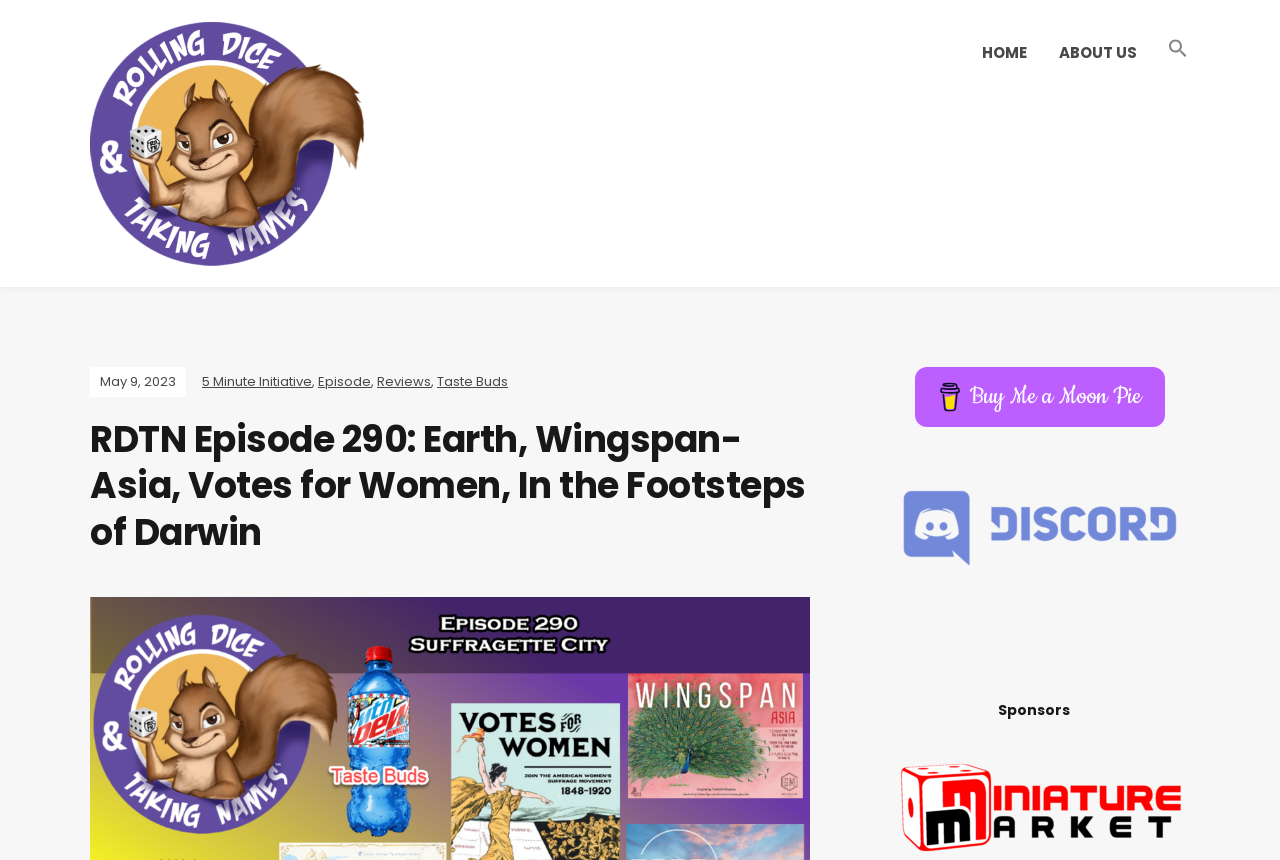Use a single word or phrase to answer the question: How many links are there in the top navigation bar?

4